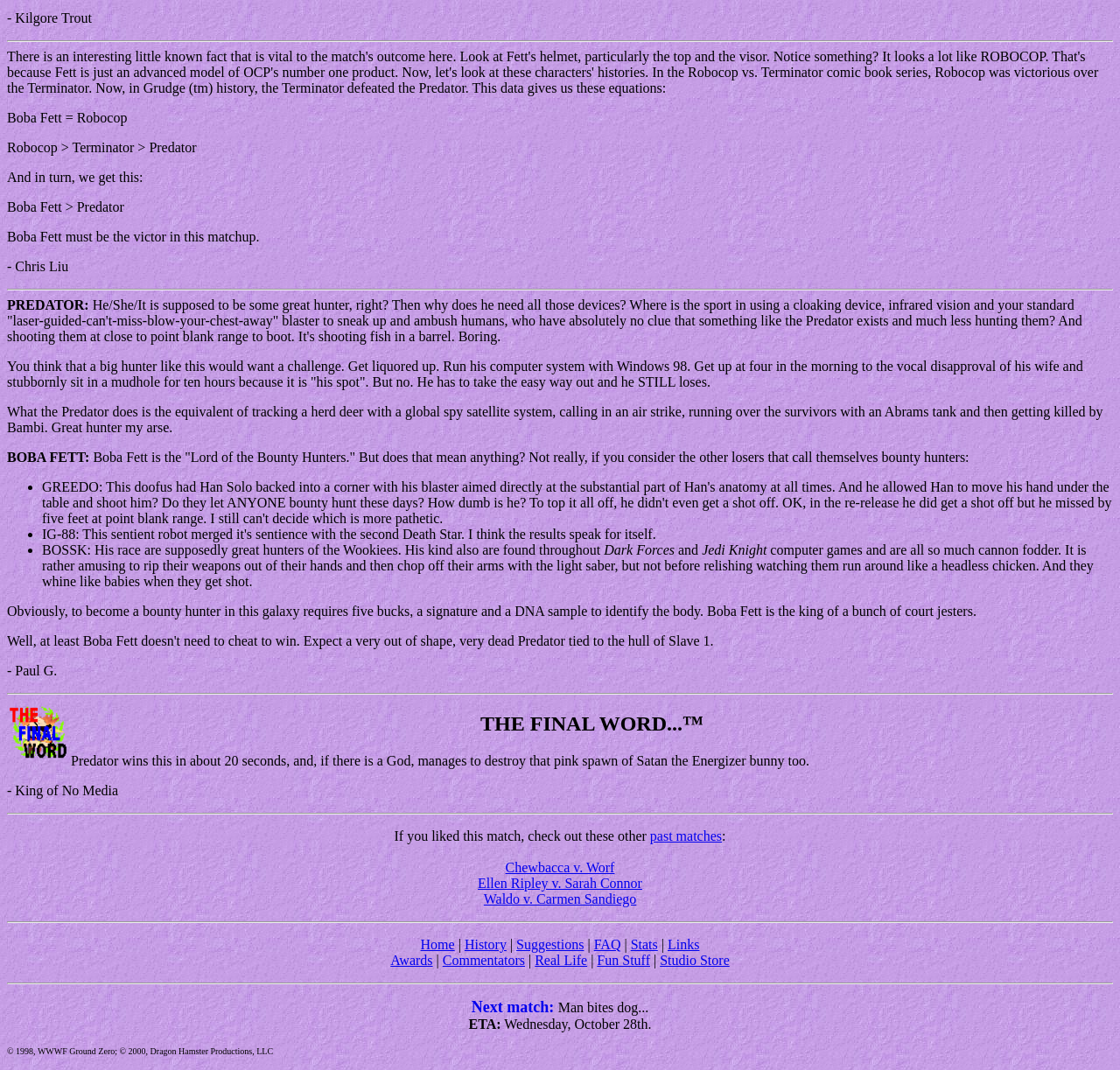Please use the details from the image to answer the following question comprehensively:
What is the theme of the 'Final Word' section?

The 'Final Word' section appears to be a humorous take on the debate, with the author presenting a tongue-in-cheek opinion on who would win in a fight between Boba Fett and Predator, and also mentioning the Energizer bunny in a humorous context.